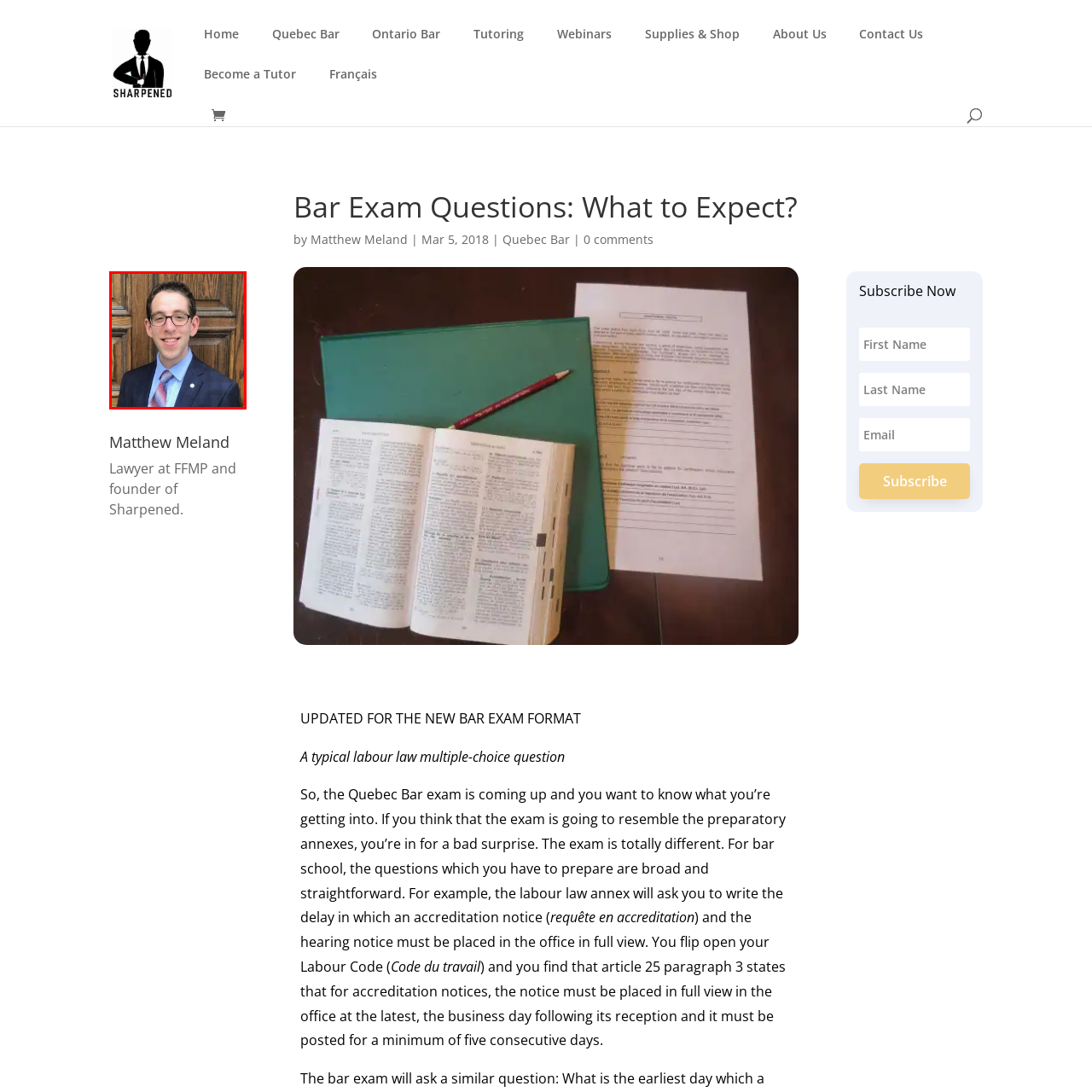What is Matthew known for?
Focus on the red-bounded area of the image and reply with one word or a short phrase.

Bar exam expertise